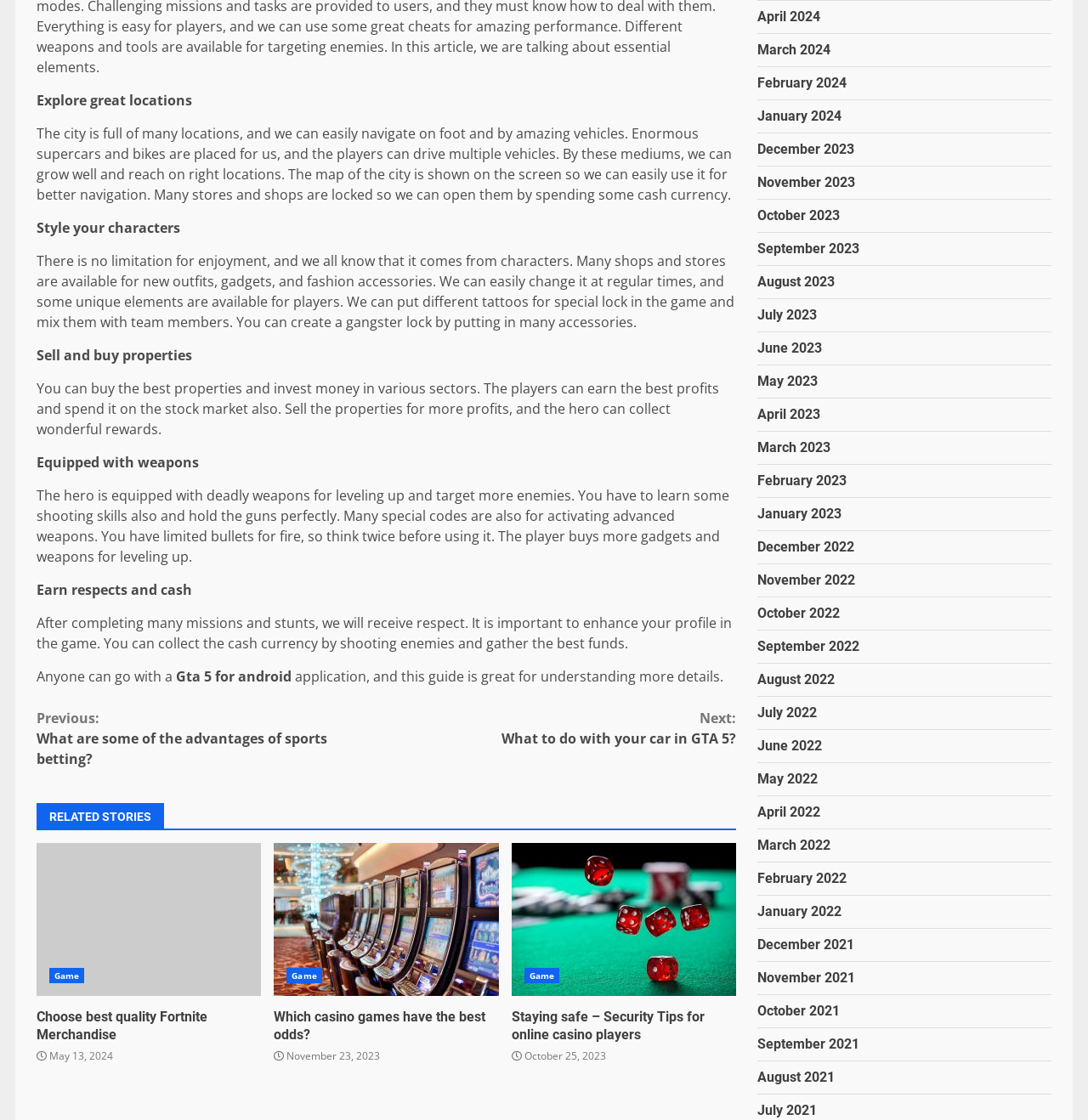Could you locate the bounding box coordinates for the section that should be clicked to accomplish this task: "Choose 'Gta 5 for android'".

[0.162, 0.596, 0.271, 0.612]